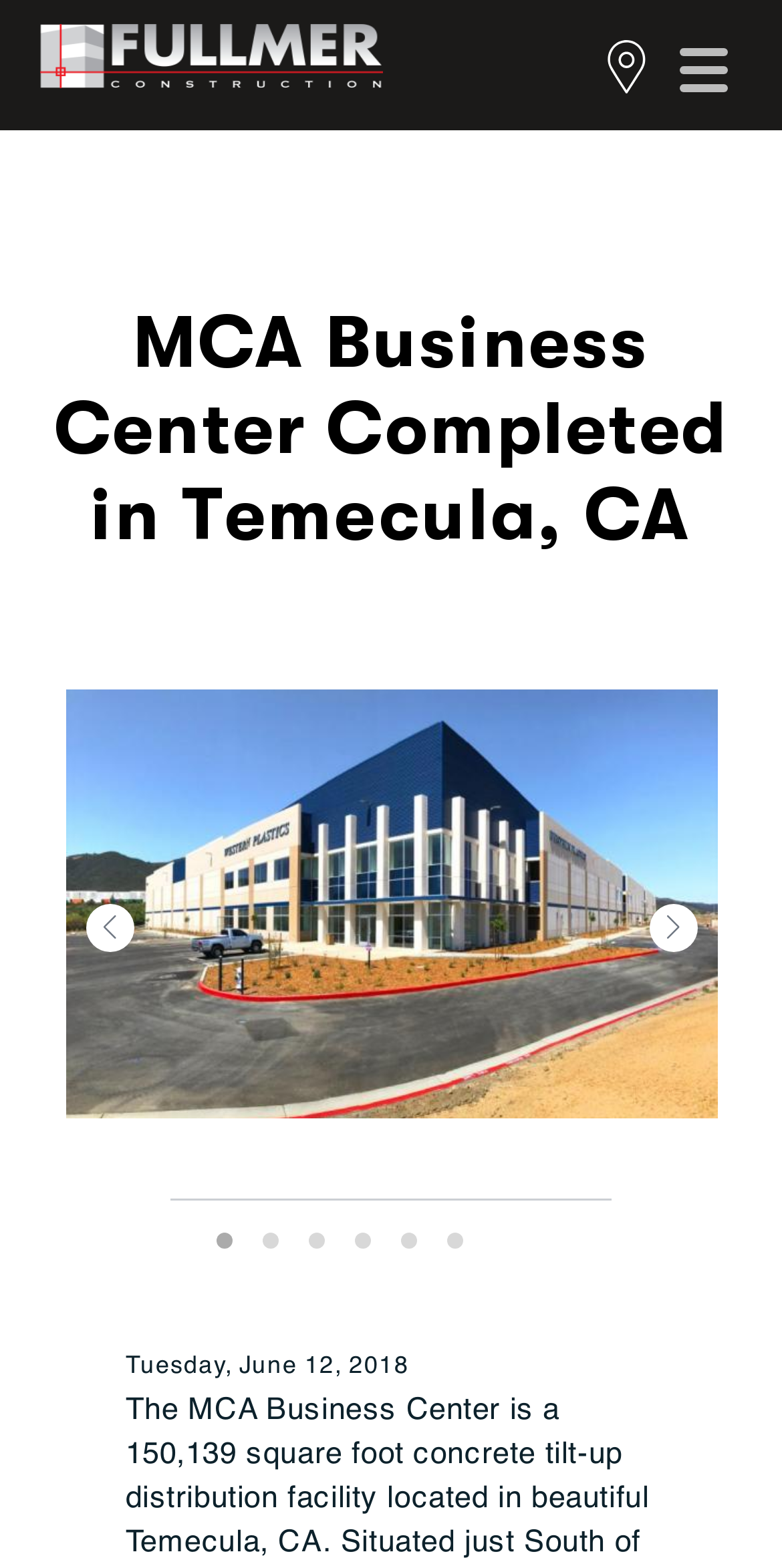Determine the bounding box coordinates for the element that should be clicked to follow this instruction: "View location". The coordinates should be given as four float numbers between 0 and 1, in the format [left, top, right, bottom].

[0.777, 0.026, 0.826, 0.06]